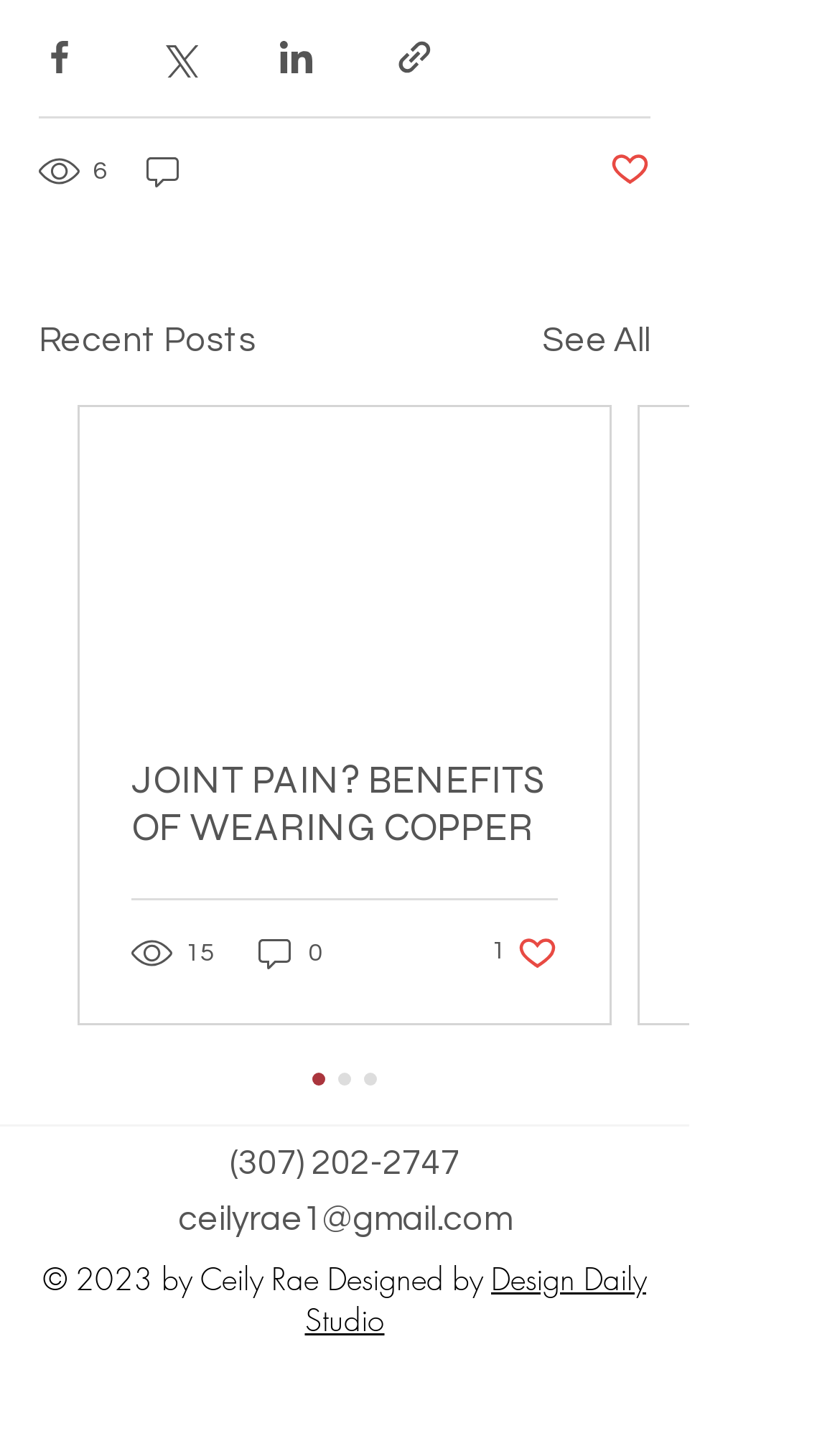Specify the bounding box coordinates of the area to click in order to execute this command: 'See all posts'. The coordinates should consist of four float numbers ranging from 0 to 1, and should be formatted as [left, top, right, bottom].

[0.646, 0.217, 0.774, 0.253]